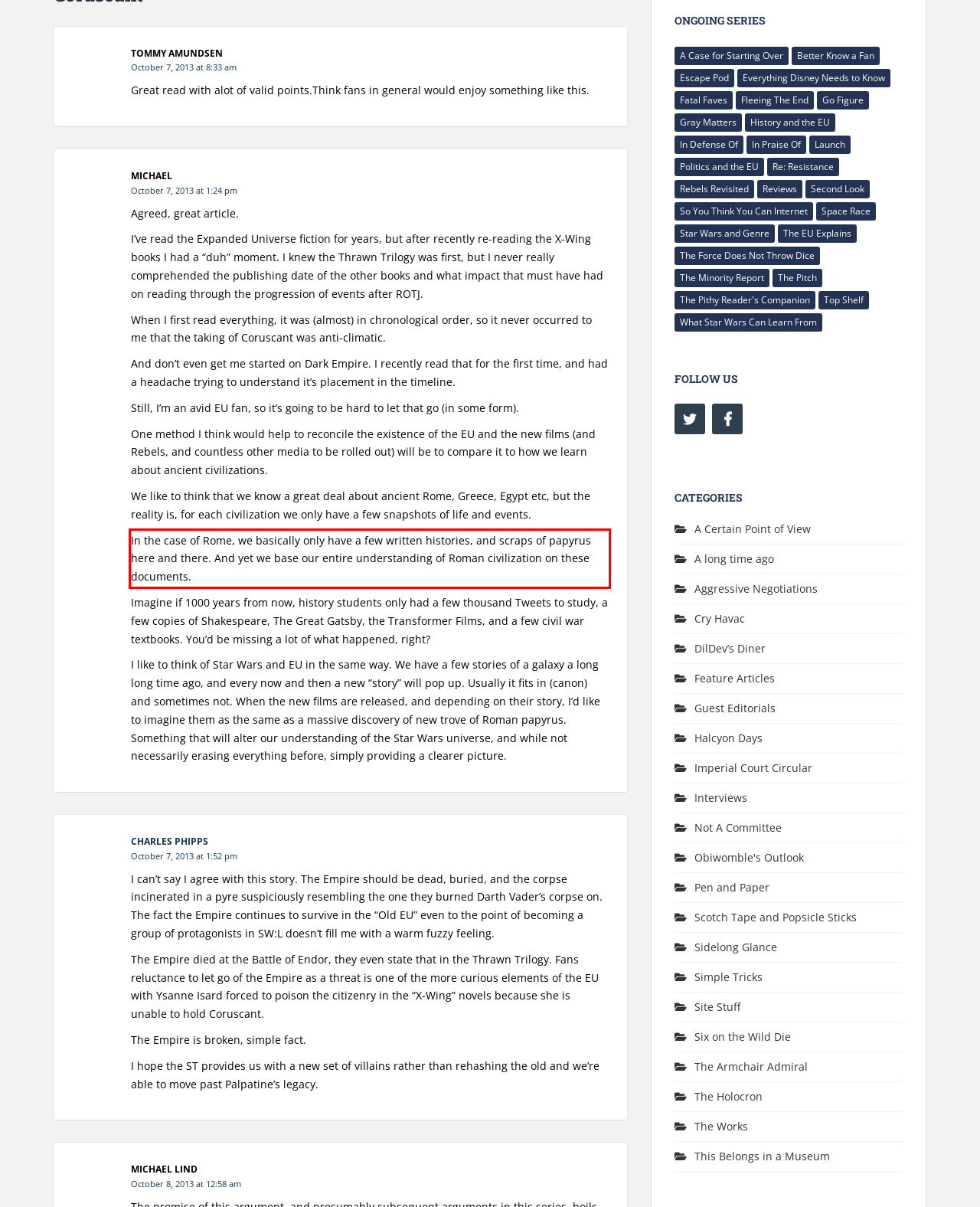Please use OCR to extract the text content from the red bounding box in the provided webpage screenshot.

In the case of Rome, we basically only have a few written histories, and scraps of papyrus here and there. And yet we base our entire understanding of Roman civilization on these documents.